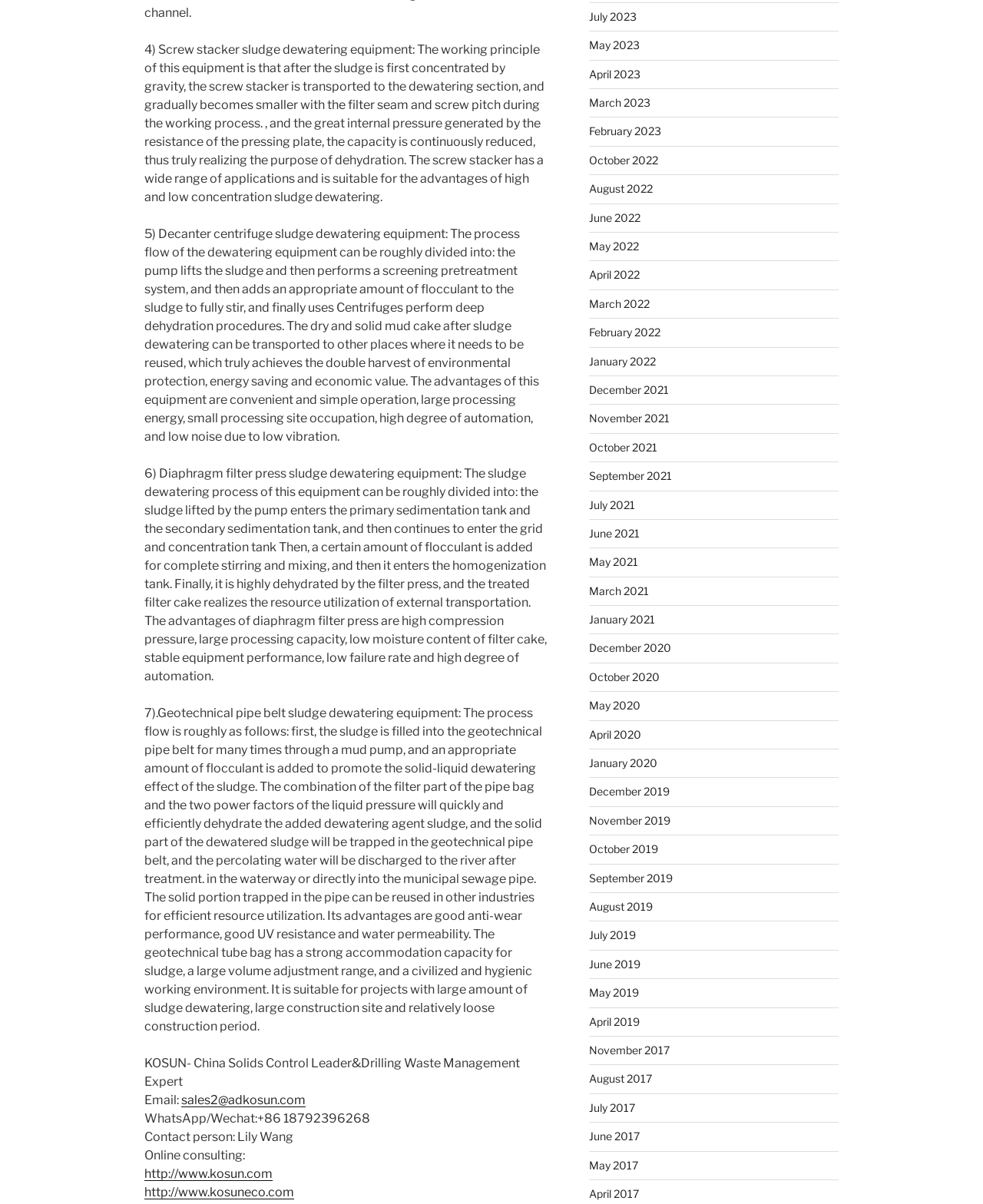How many types of sludge dewatering equipment are described on this webpage?
Please give a detailed and elaborate explanation in response to the question.

The webpage describes four types of sludge dewatering equipment: screw stacker, decanter centrifuge, diaphragm filter press, and geotechnical pipe belt.